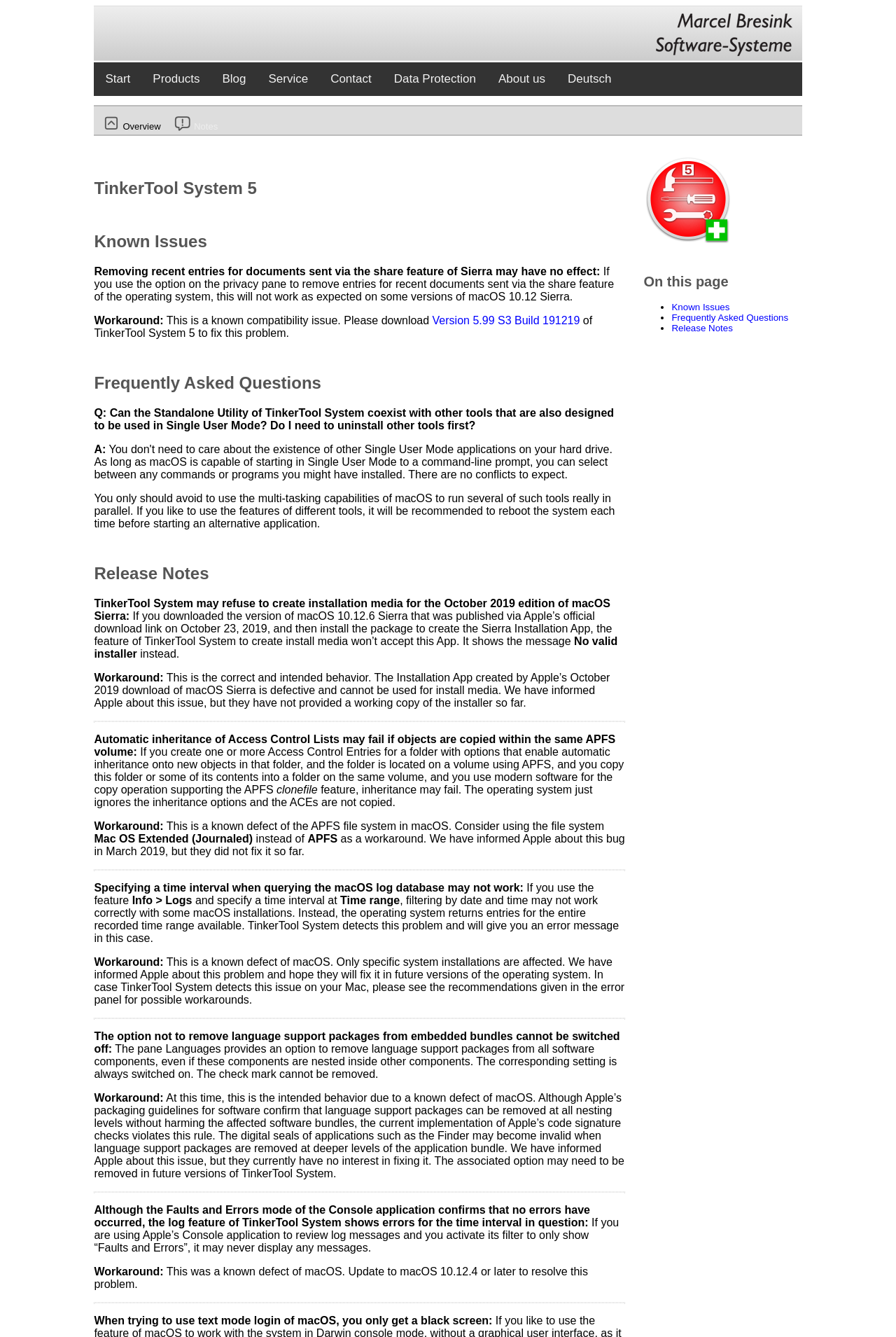Create an elaborate caption that covers all aspects of the webpage.

This webpage is about Technical Notes for TinkerTool System 5. At the top, there is a navigation bar with links to "Marcel Bresink Software-Systeme", "Start", "Products", "Blog", "Service", "Contact", "Data Protection", "About us", and "Deutsch". Below the navigation bar, there is a section with a heading "TinkerTool System 5" and a subheading "Known Issues". 

Under the "Known Issues" section, there are several paragraphs of text describing different issues with TinkerTool System 5, including problems with removing recent entries for documents sent via the share feature of Sierra, issues with creating installation media for macOS Sierra, and problems with automatic inheritance of Access Control Lists on APFS volumes. Each issue is described in detail, and some have workarounds provided.

Following the "Known Issues" section, there is a section with a heading "Frequently Asked Questions" that contains a question and answer about whether the Standalone Utility of TinkerTool System can coexist with other tools designed to be used in Single User Mode.

Next, there is a section with a heading "Release Notes" that contains several paragraphs of text describing different issues and workarounds related to TinkerTool System 5, including problems with specifying a time interval when querying the macOS log database, issues with removing language support packages from embedded bundles, and problems with the option to not remove language support packages from embedded bundles.

Throughout the webpage, there are horizontal separator lines dividing the different sections. At the bottom of the page, there is a complementary section with a link to "TinkerTool System 5" and a heading "On this page" with links to "Known Issues", "Frequently Asked Questions", and "Release Notes".